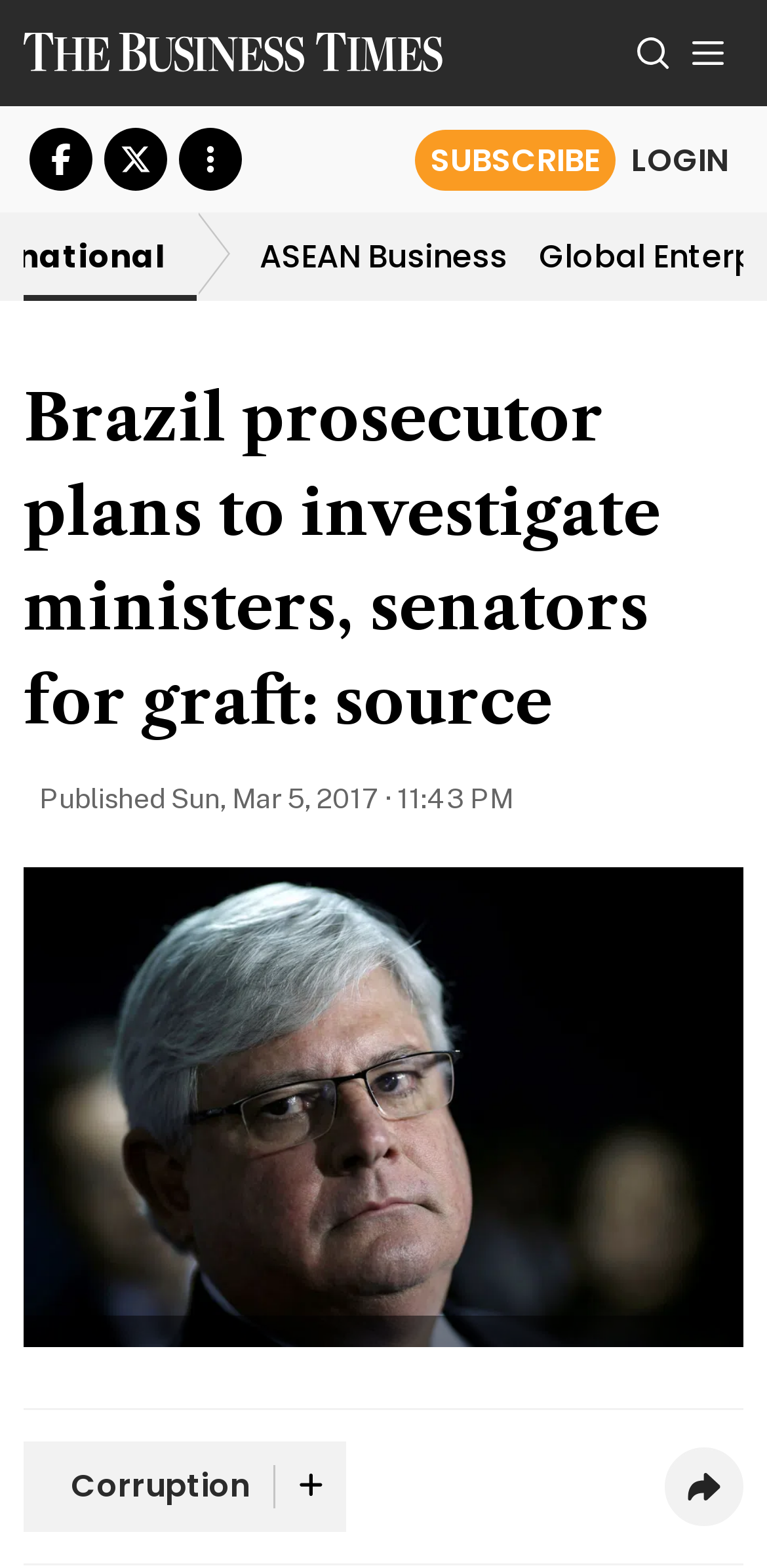How many social media share buttons are there?
Using the image as a reference, give a one-word or short phrase answer.

2